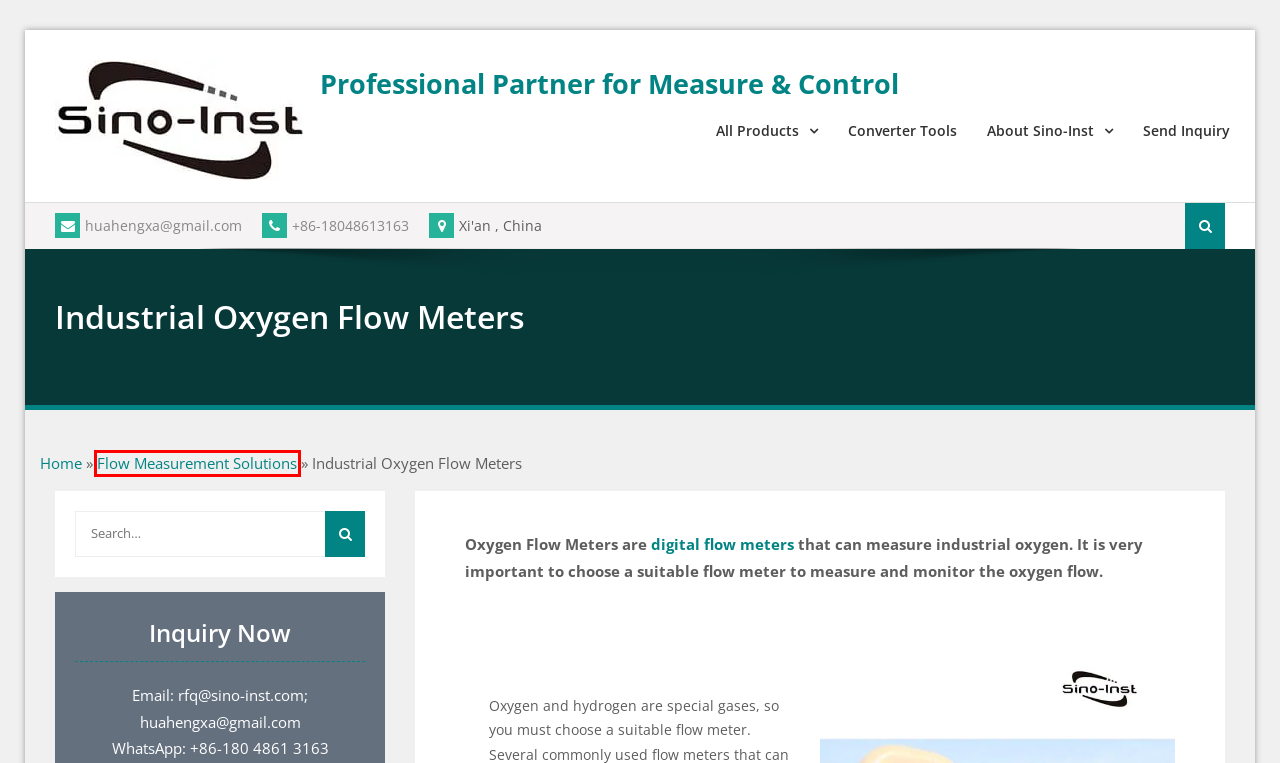After examining the screenshot of a webpage with a red bounding box, choose the most accurate webpage description that corresponds to the new page after clicking the element inside the red box. Here are the candidates:
A. Digital Flow Meters: Liquid and Gas | Manufacturer's Guide
B. Flow Measurement Solutions - Professional Partner for Measure & Control
C. Set Level Monitoring System for Industrial Holding Tanks
D. Converter Tools -Sino-Inst
E. Sino-Inst | Your Professional Partner for Measure & Control
F. Top Digital Hydraulic Oil Flow Meters-with price | Sino-Inst
G. Professional pressure, level, flow and temperature sensors manufacturer, China|Sino-Inst
H. [Best Price in 2023 ]Pressure Transmitter Price | Sino-Inst

B